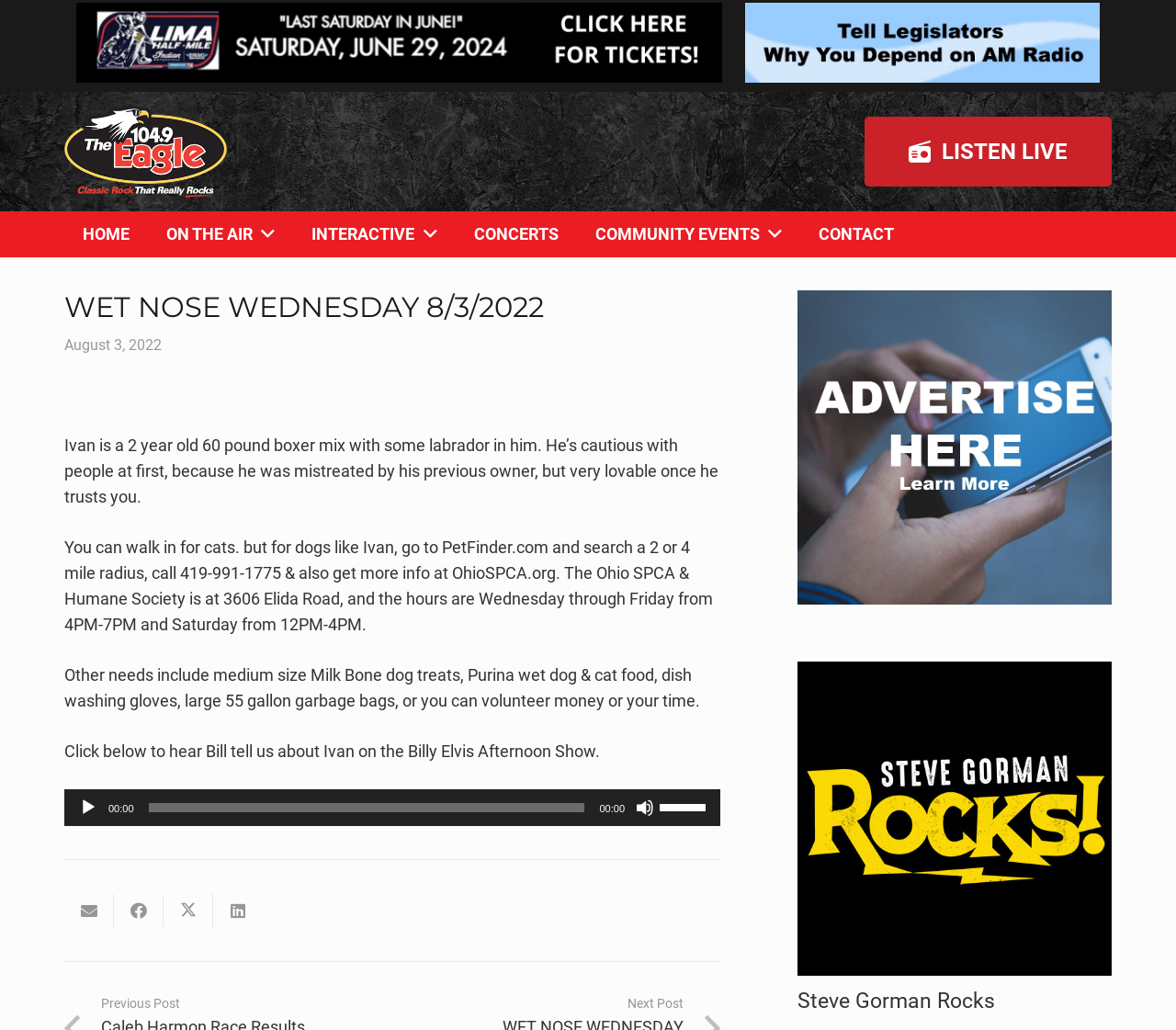Provide the bounding box coordinates for the UI element that is described by this text: "Steve Gorman Rocks". The coordinates should be in the form of four float numbers between 0 and 1: [left, top, right, bottom].

[0.678, 0.96, 0.846, 0.983]